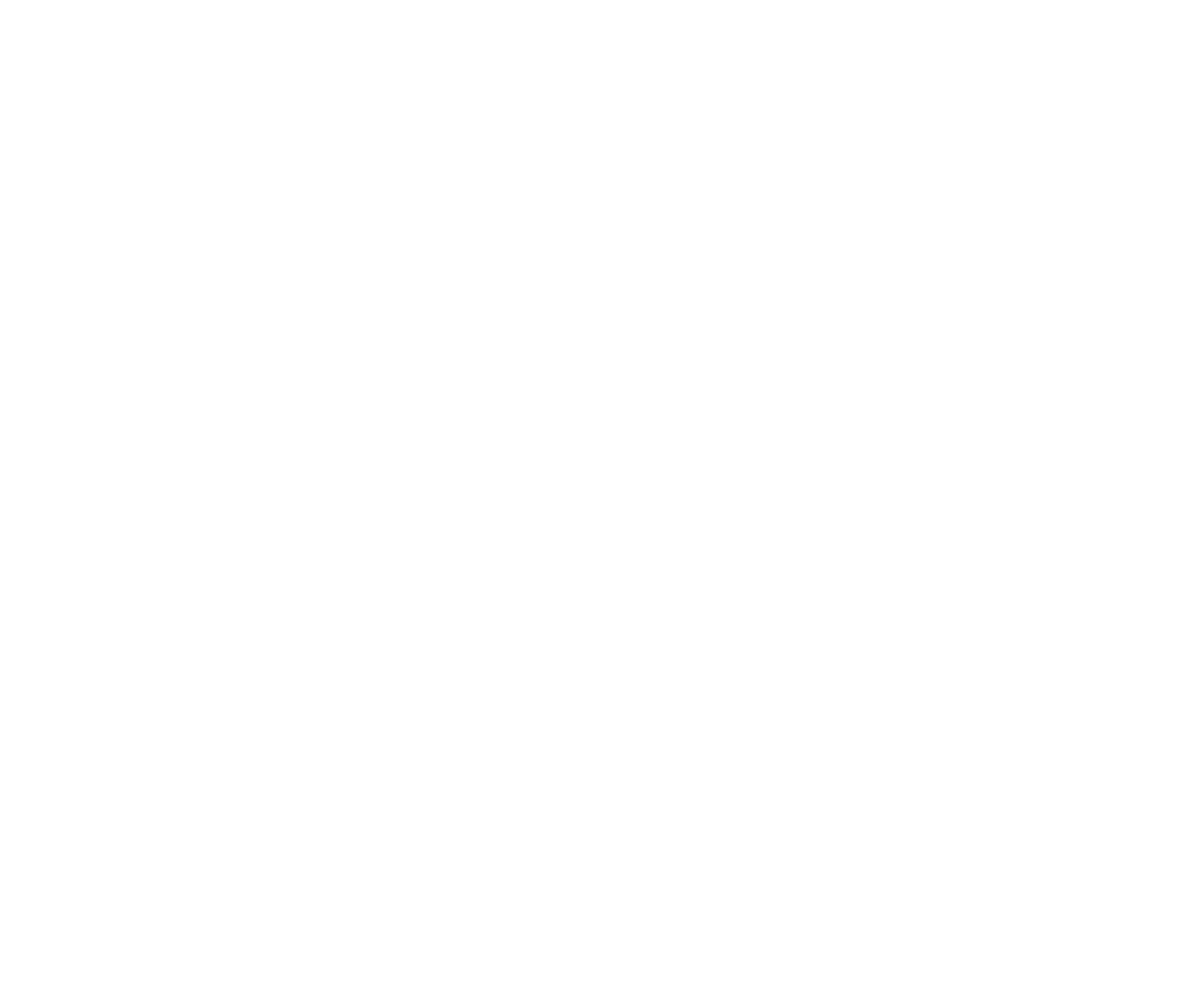Using the provided element description: "title="The Business Times"", determine the bounding box coordinates of the corresponding UI element in the screenshot.

[0.041, 0.038, 0.959, 0.096]